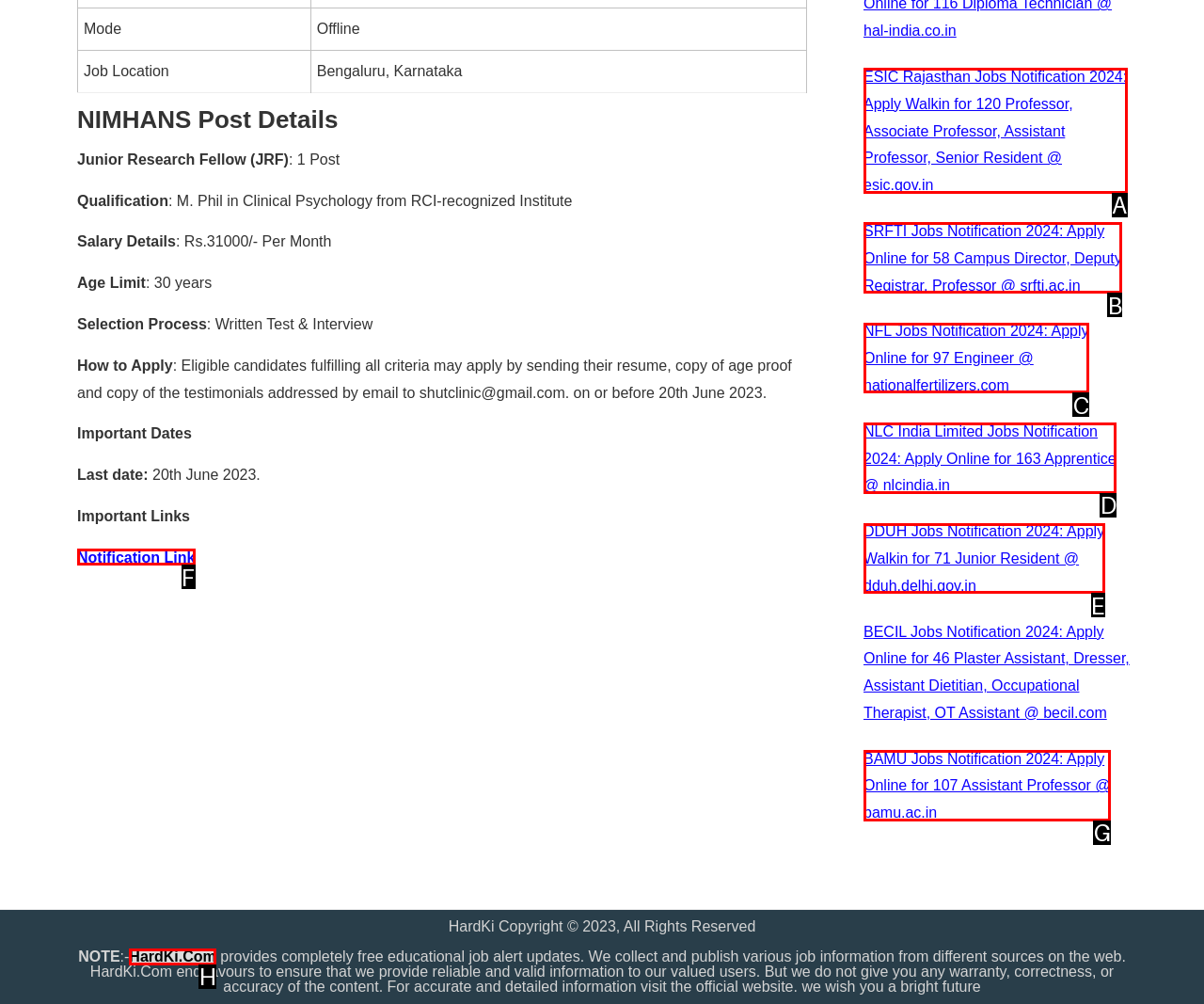Select the HTML element that fits the following description: name="s" placeholder="Search" title="Search for:"
Provide the letter of the matching option.

None